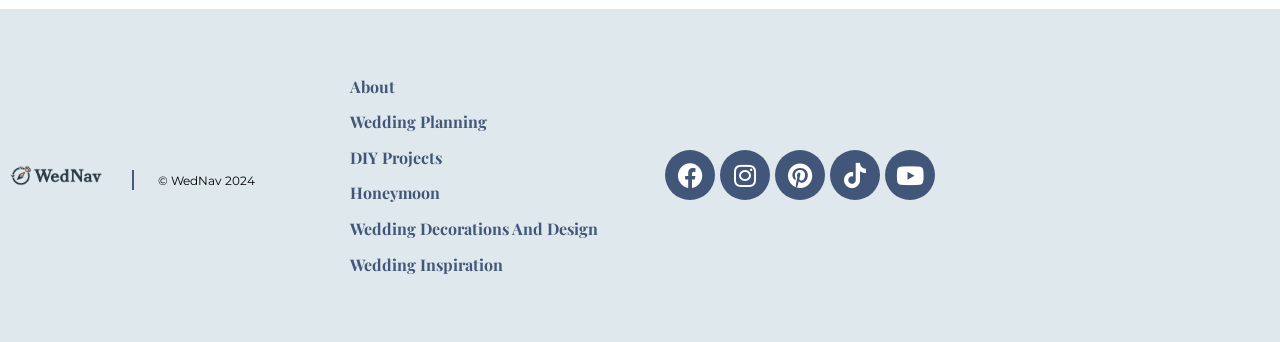Please determine the bounding box coordinates for the UI element described as: "Wedding Decorations and Design".

[0.258, 0.617, 0.492, 0.721]